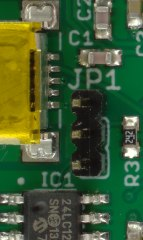Using details from the image, please answer the following question comprehensively:
What are the possible states of the JP1 jumper?

The caption explicitly states that the JP1 jumper's position can be set to either 'open' or 'closed', indicating that these are the two possible states of the jumper.